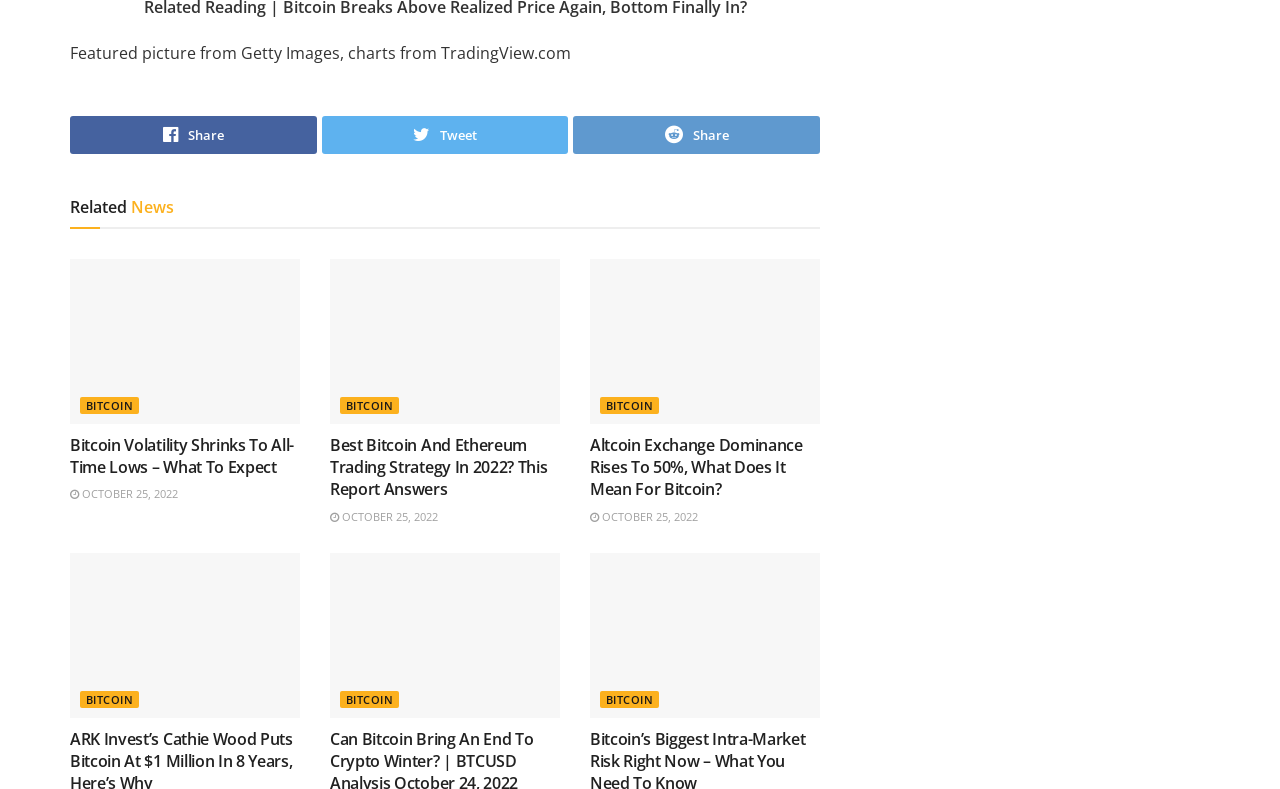Pinpoint the bounding box coordinates of the area that must be clicked to complete this instruction: "Check Bitcoin trading strategy report".

[0.258, 0.55, 0.428, 0.634]